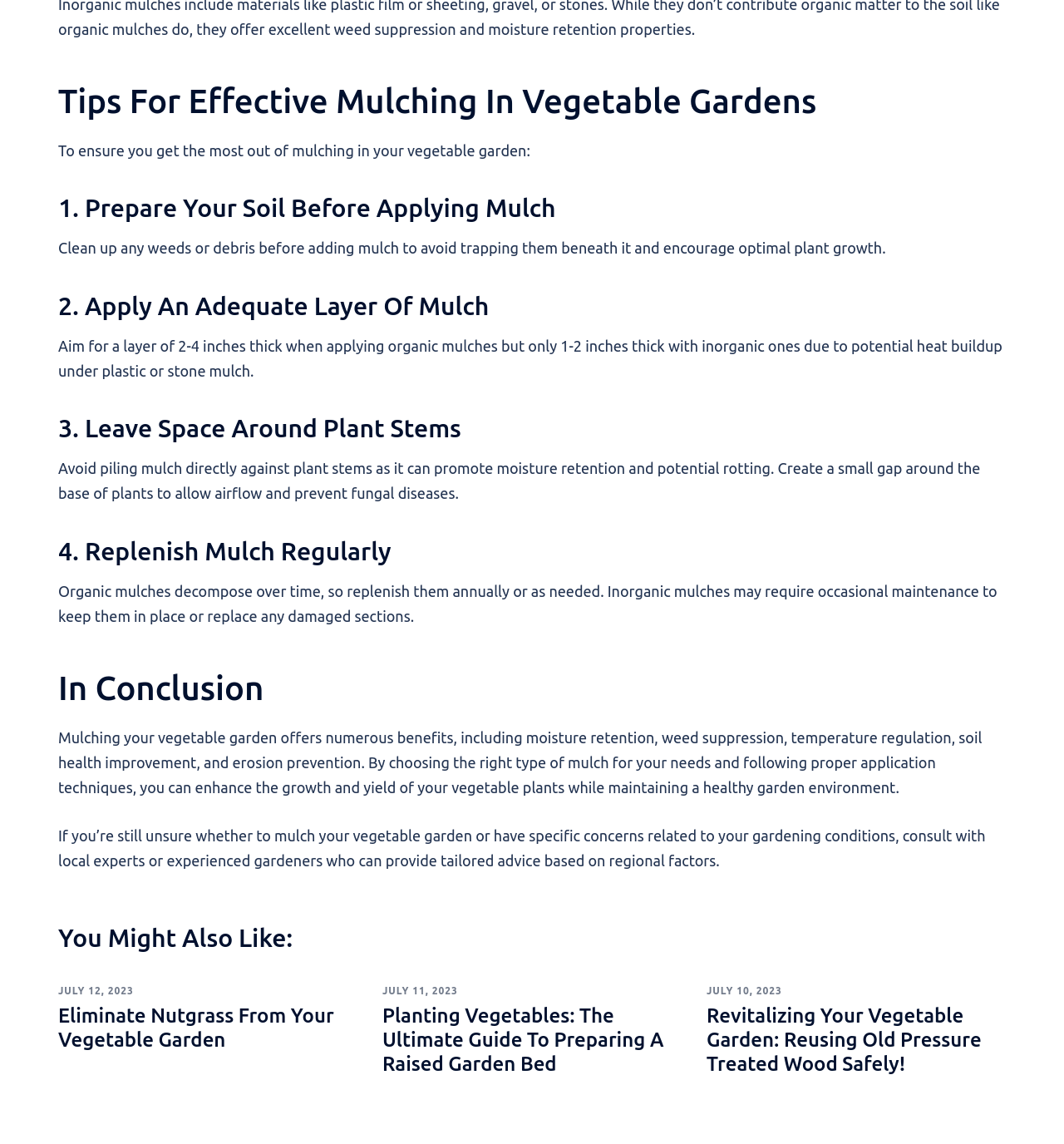Give a one-word or one-phrase response to the question: 
What is the recommended thickness for organic mulches?

2-4 inches